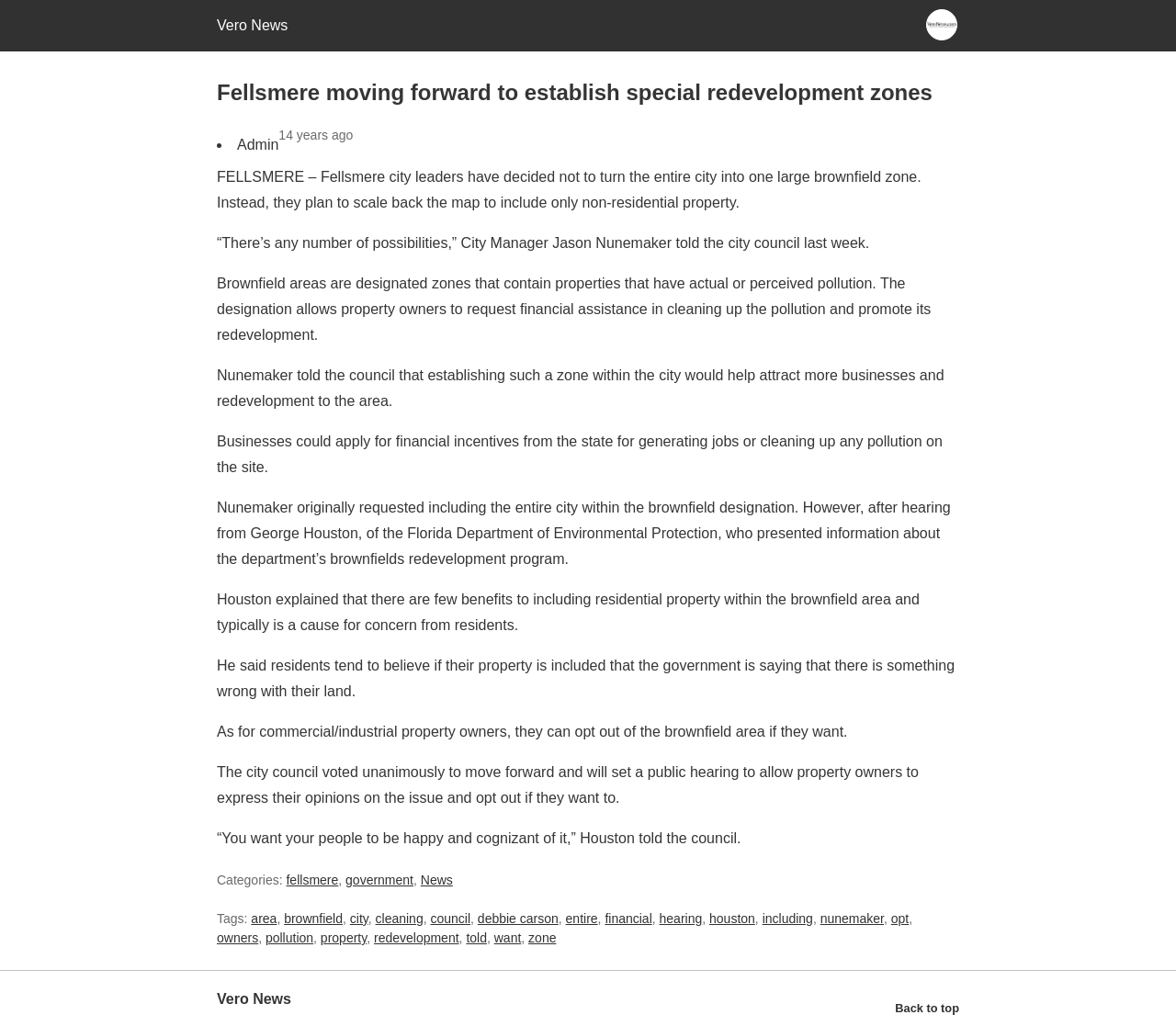Why do residents tend to object to including their property in a brownfield area?
Based on the screenshot, provide a one-word or short-phrase response.

They think government says something is wrong with their land